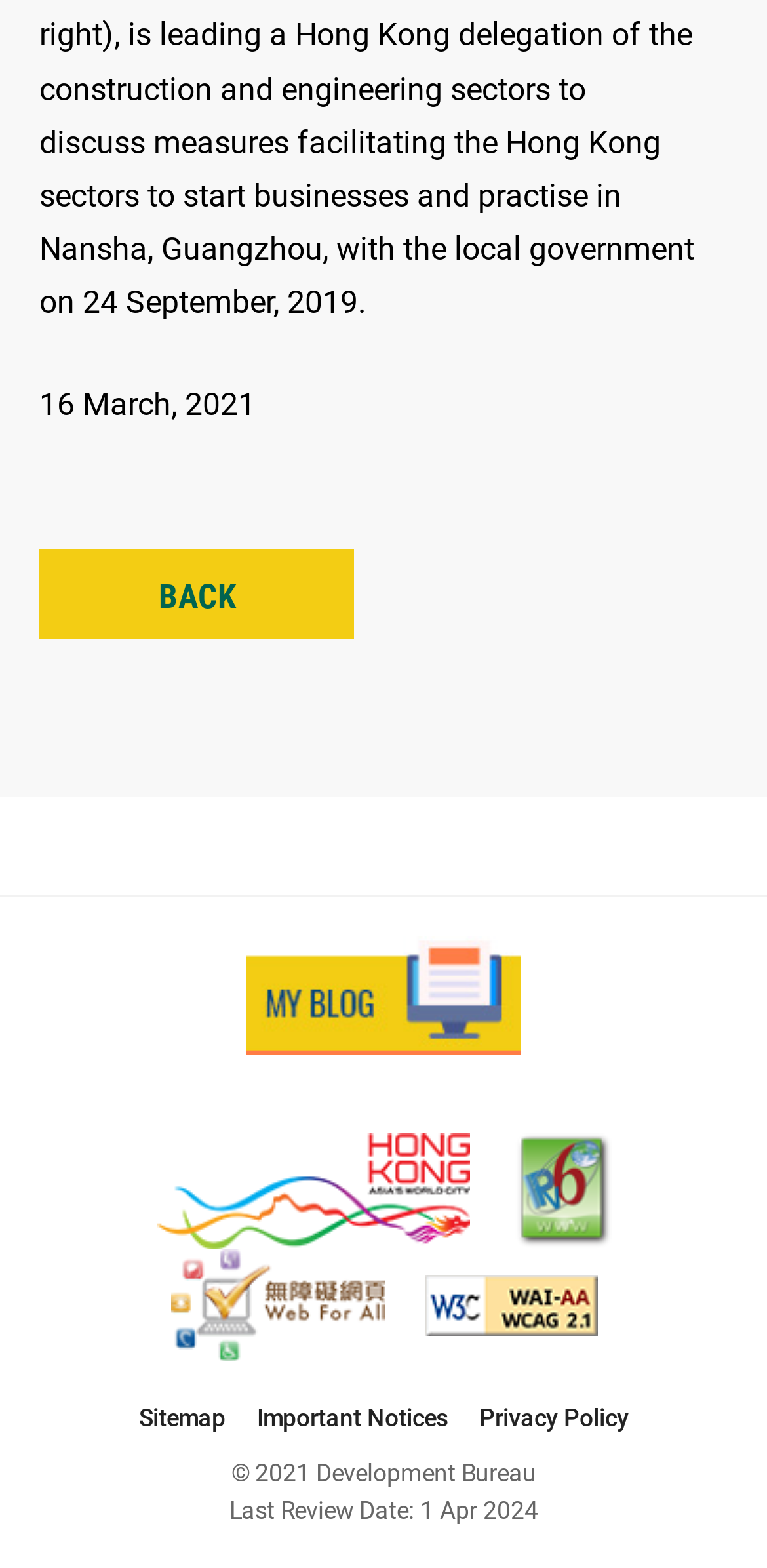Please give a succinct answer to the question in one word or phrase:
How many images are there in the footer?

5